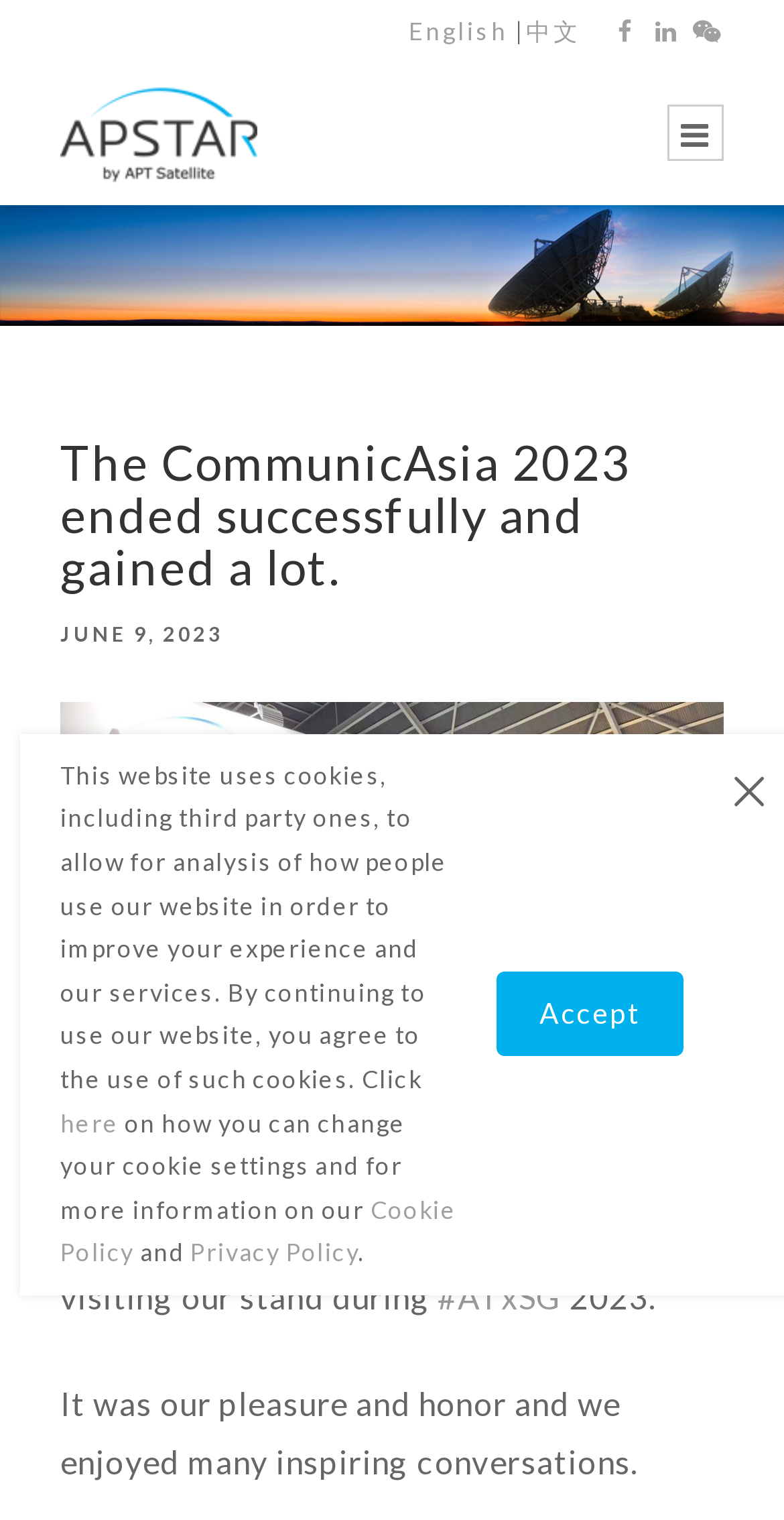What is the date mentioned in the webpage?
Please craft a detailed and exhaustive response to the question.

The webpage has a text that says 'JUNE 9, 2023', which is the date mentioned in the webpage.